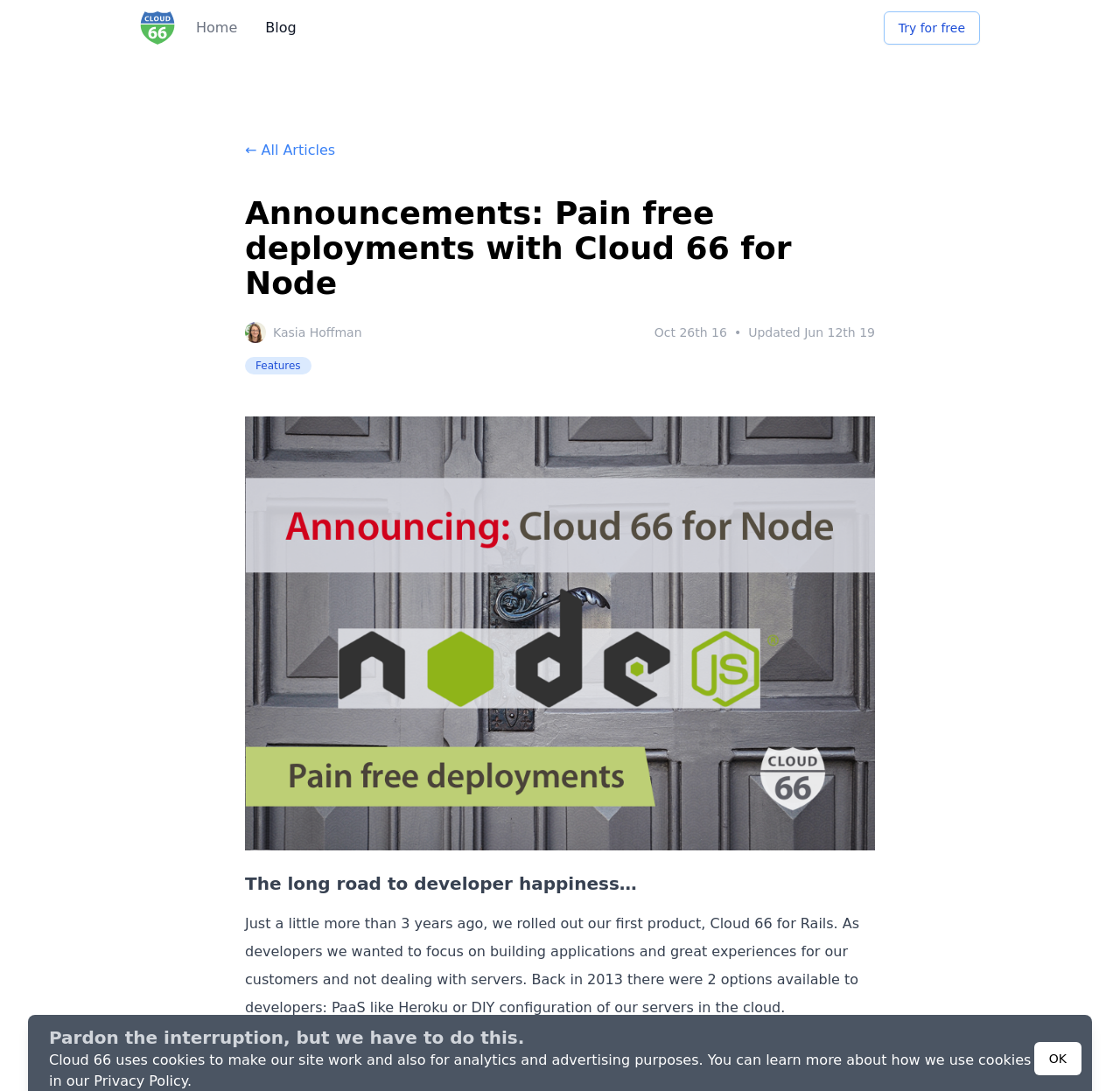Can you find and provide the title of the webpage?

Announcements: Pain free deployments with Cloud 66 for Node